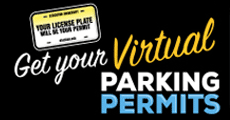What is the shape of the illustration above the text?
Please answer the question as detailed as possible.

The question asks about the shape of the illustration above the text. According to the caption, the illustration resembles a license plate, which reinforces the concept that permits are linked to vehicles.